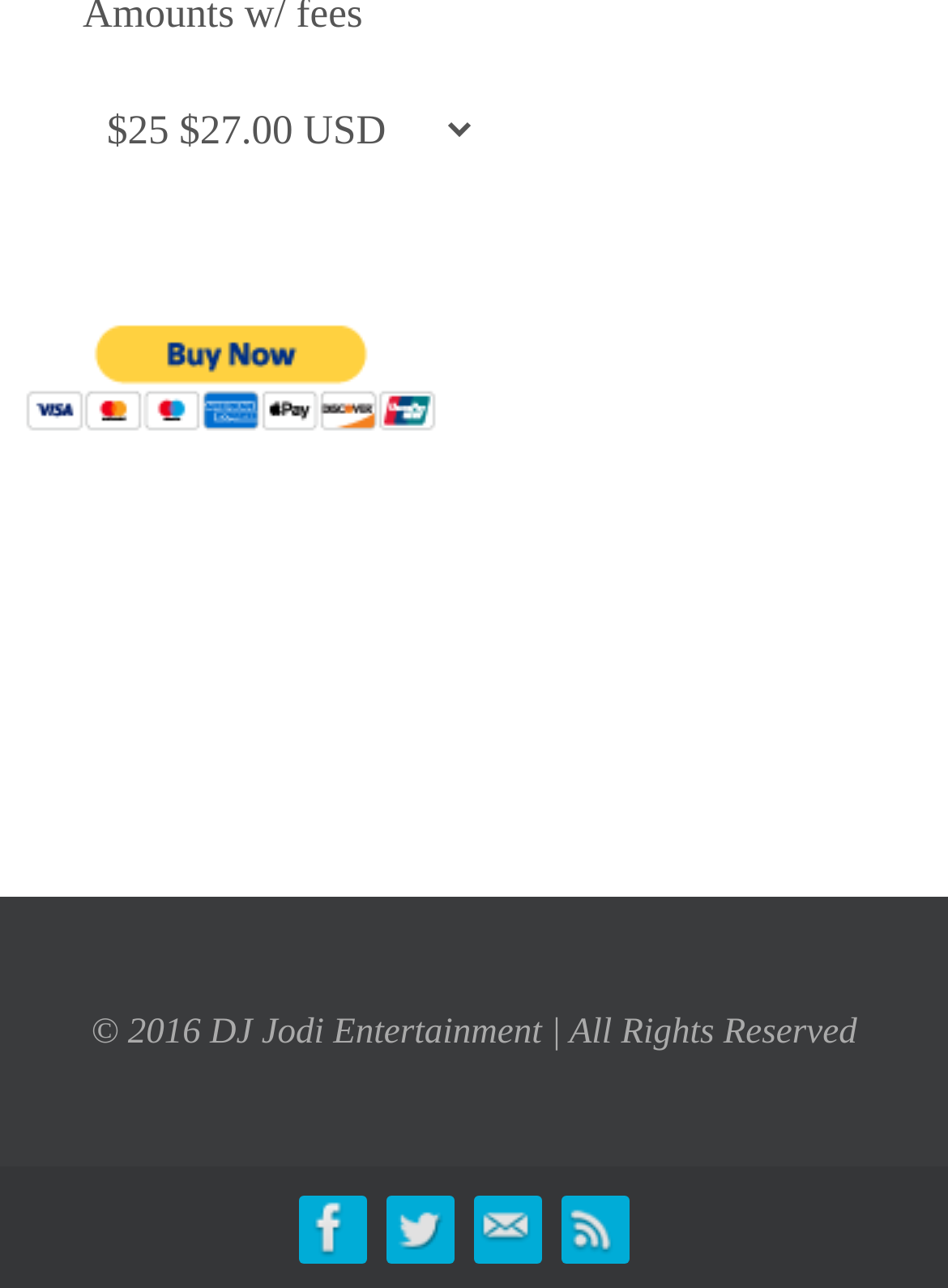What is the price of the item?
Respond with a short answer, either a single word or a phrase, based on the image.

$27.00 USD